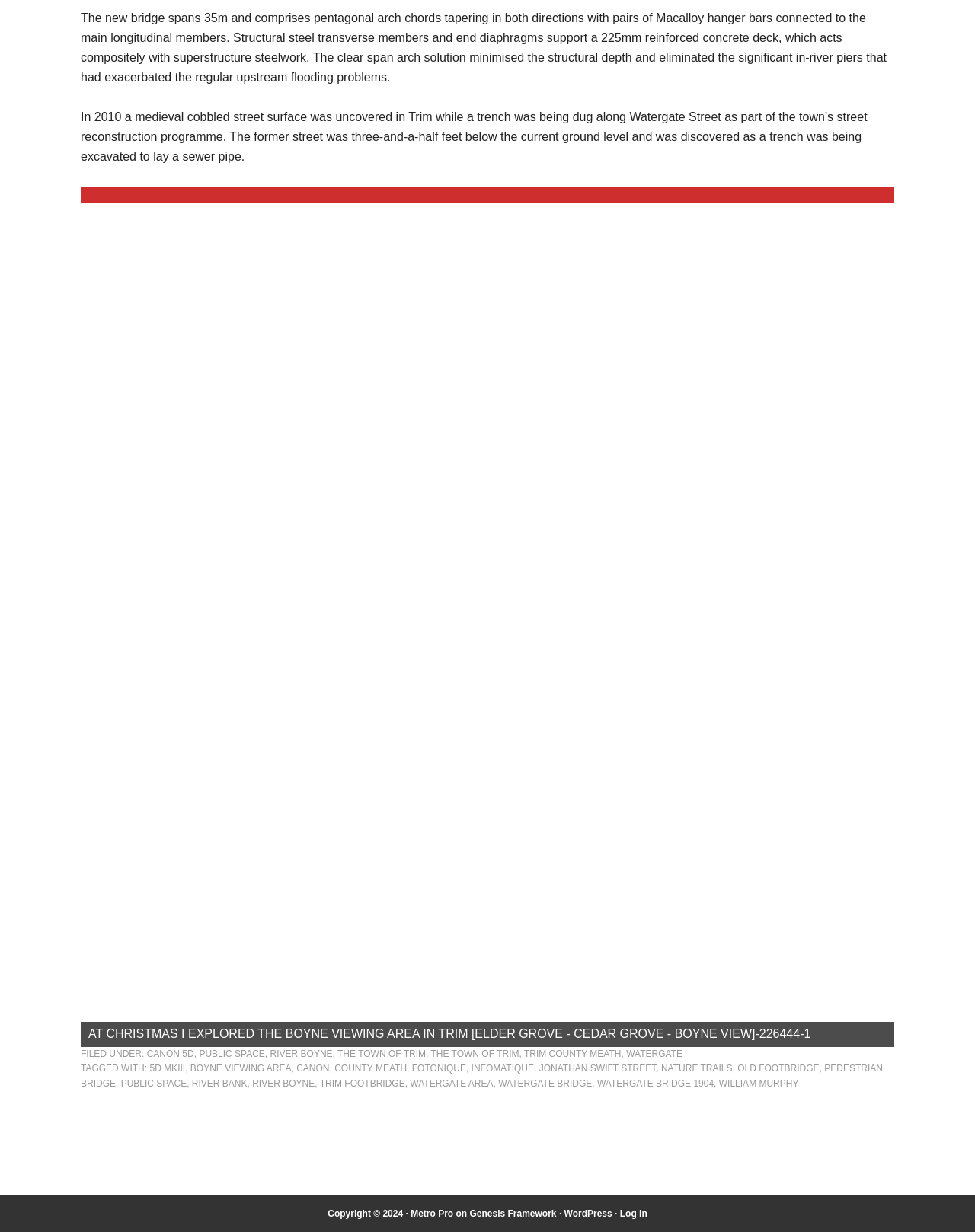Specify the bounding box coordinates (top-left x, top-left y, bottom-right x, bottom-right y) of the UI element in the screenshot that matches this description: The Town Of Trim

[0.442, 0.851, 0.532, 0.86]